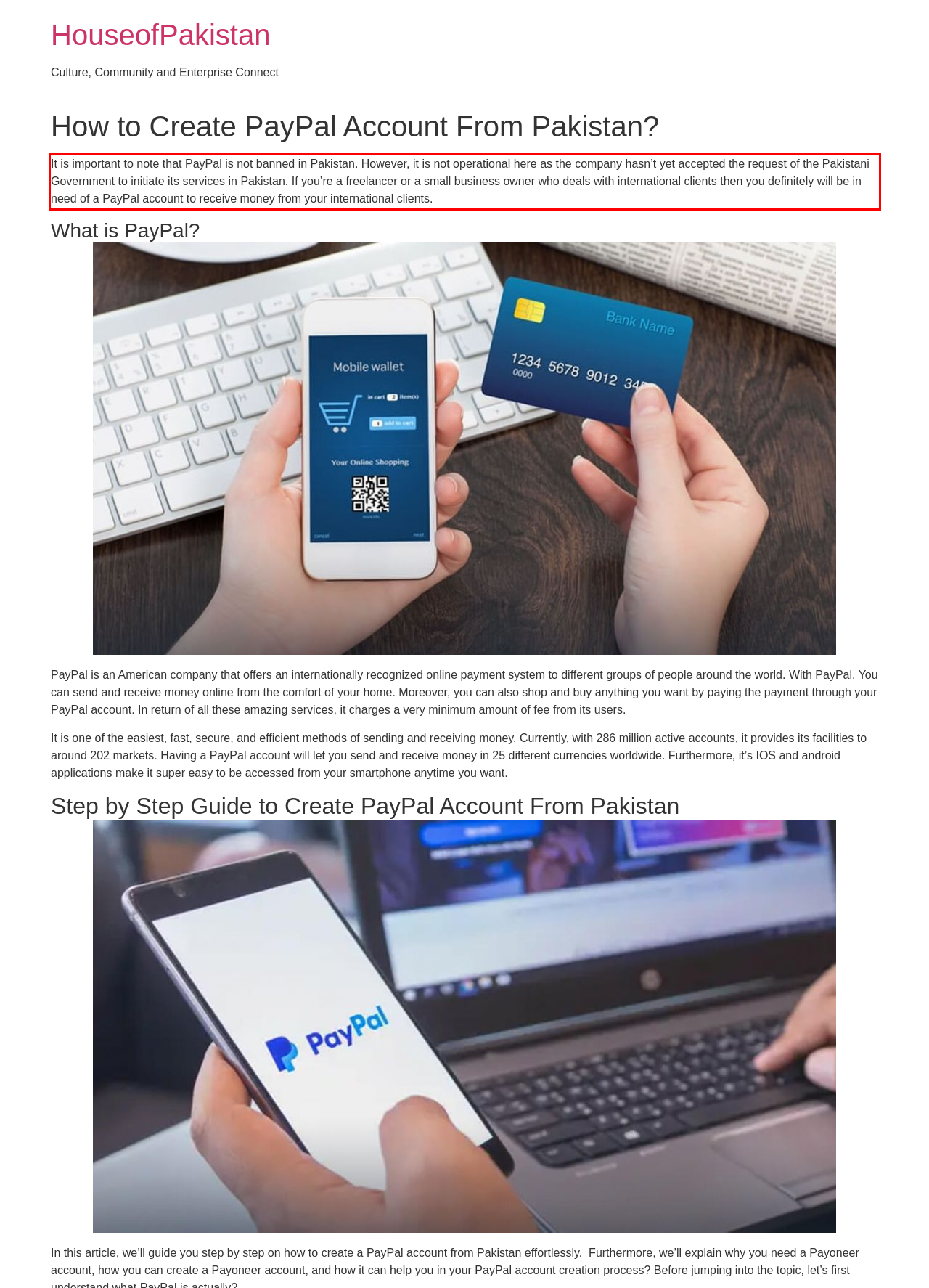You have a screenshot of a webpage with a red bounding box. Identify and extract the text content located inside the red bounding box.

It is important to note that PayPal is not banned in Pakistan. However, it is not operational here as the company hasn’t yet accepted the request of the Pakistani Government to initiate its services in Pakistan. If you’re a freelancer or a small business owner who deals with international clients then you definitely will be in need of a PayPal account to receive money from your international clients.